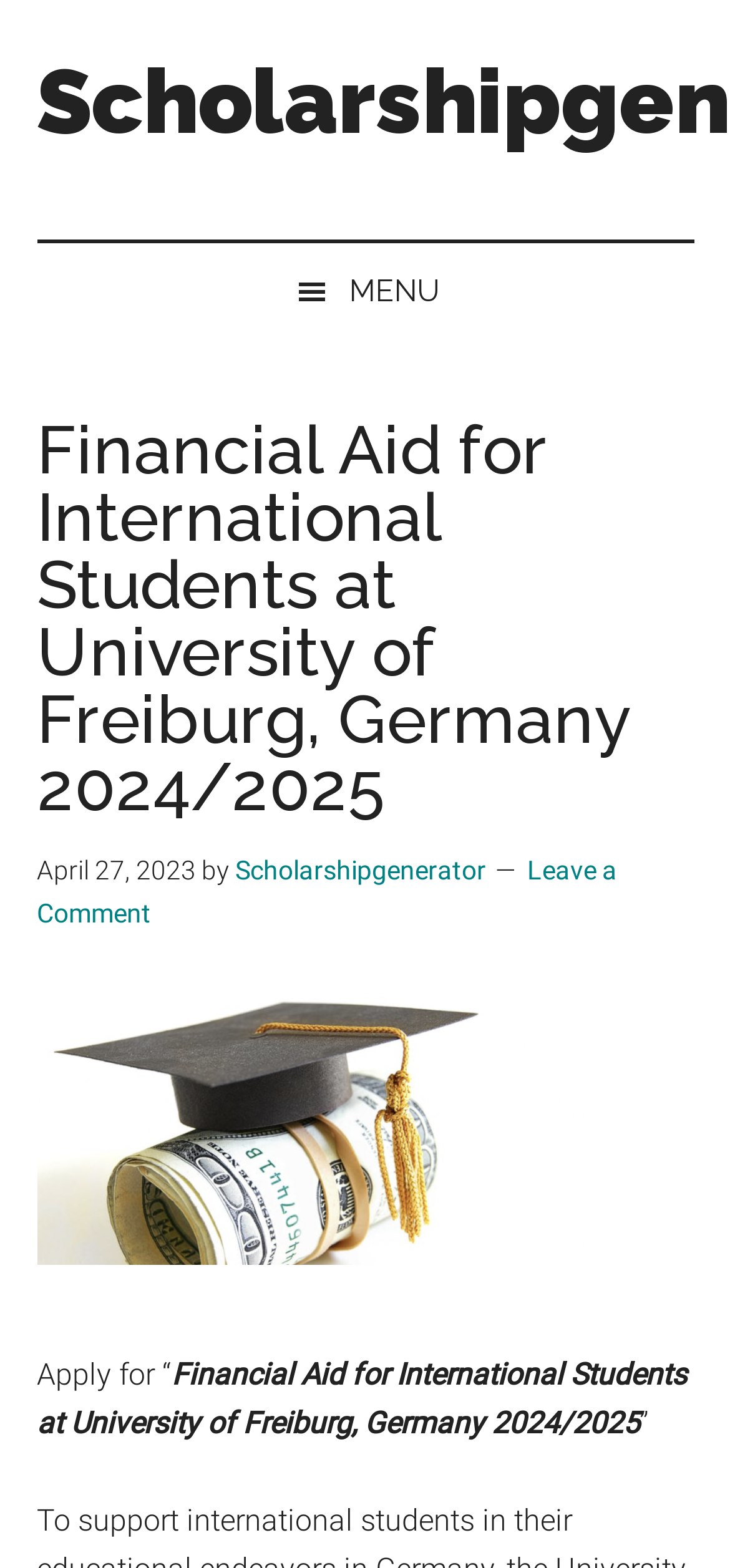Given the description of the UI element: "Leave a Comment", predict the bounding box coordinates in the form of [left, top, right, bottom], with each value being a float between 0 and 1.

[0.05, 0.637, 0.845, 0.683]